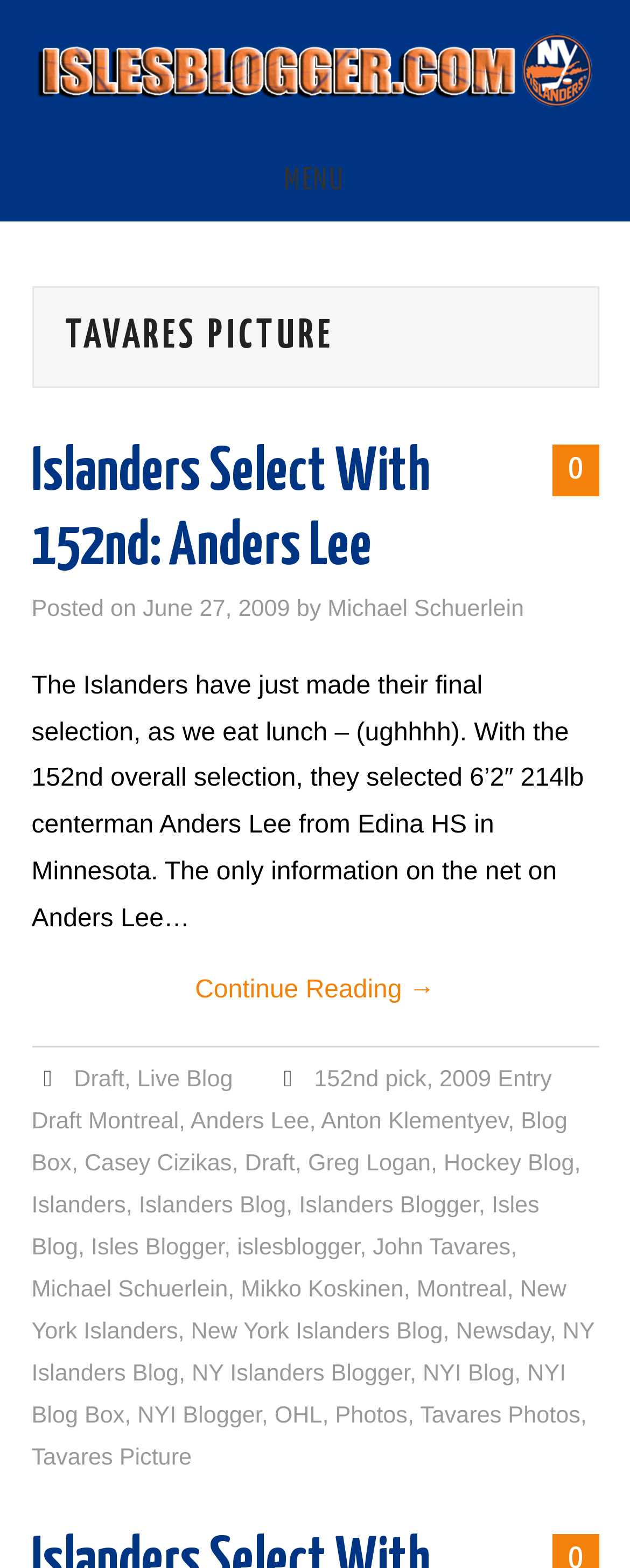Locate the bounding box coordinates of the element that should be clicked to fulfill the instruction: "Click on the 'MENU' link".

[0.05, 0.09, 0.95, 0.141]